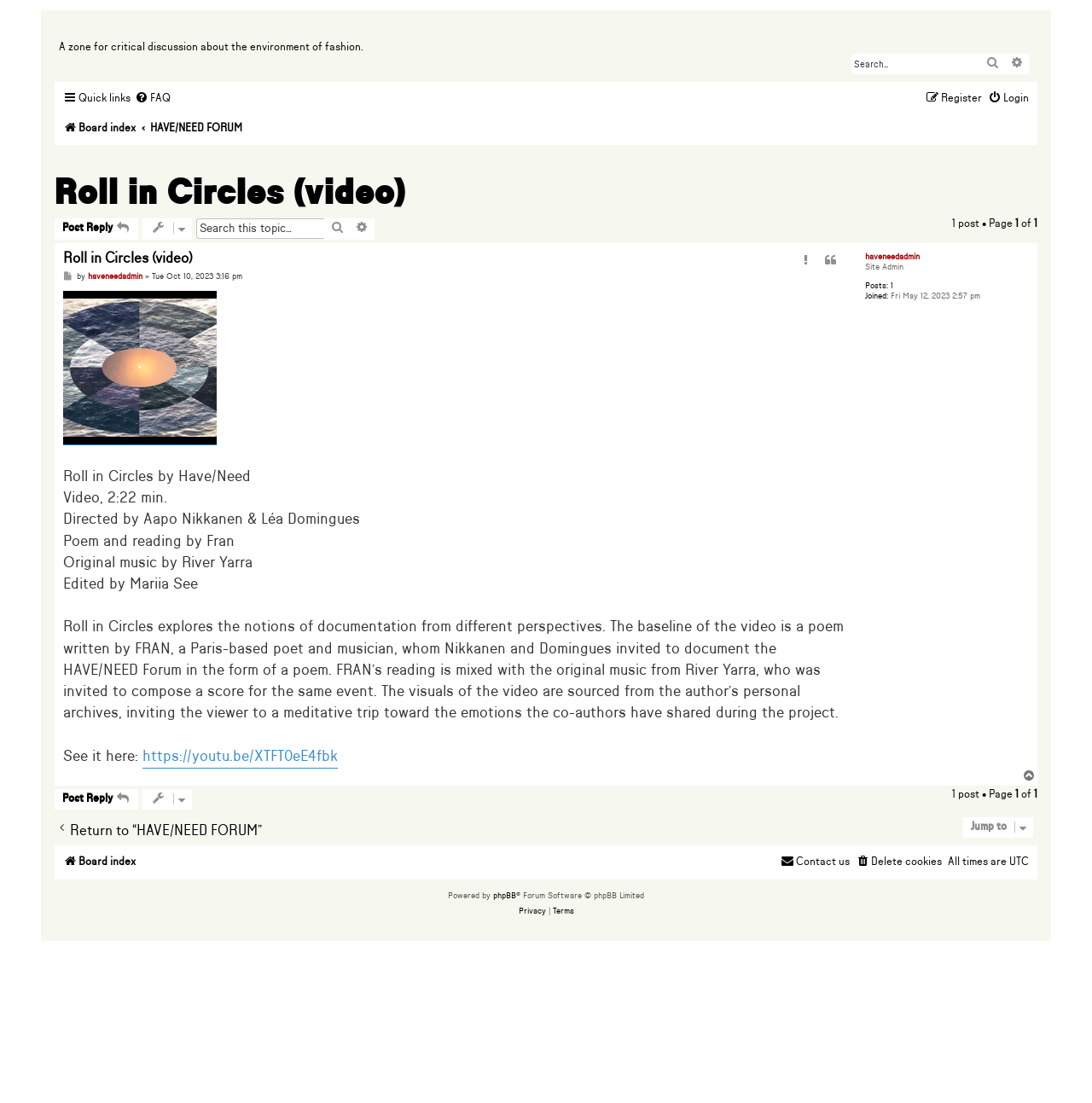Please identify the coordinates of the bounding box for the clickable region that will accomplish this instruction: "Post a reply".

[0.05, 0.198, 0.127, 0.217]